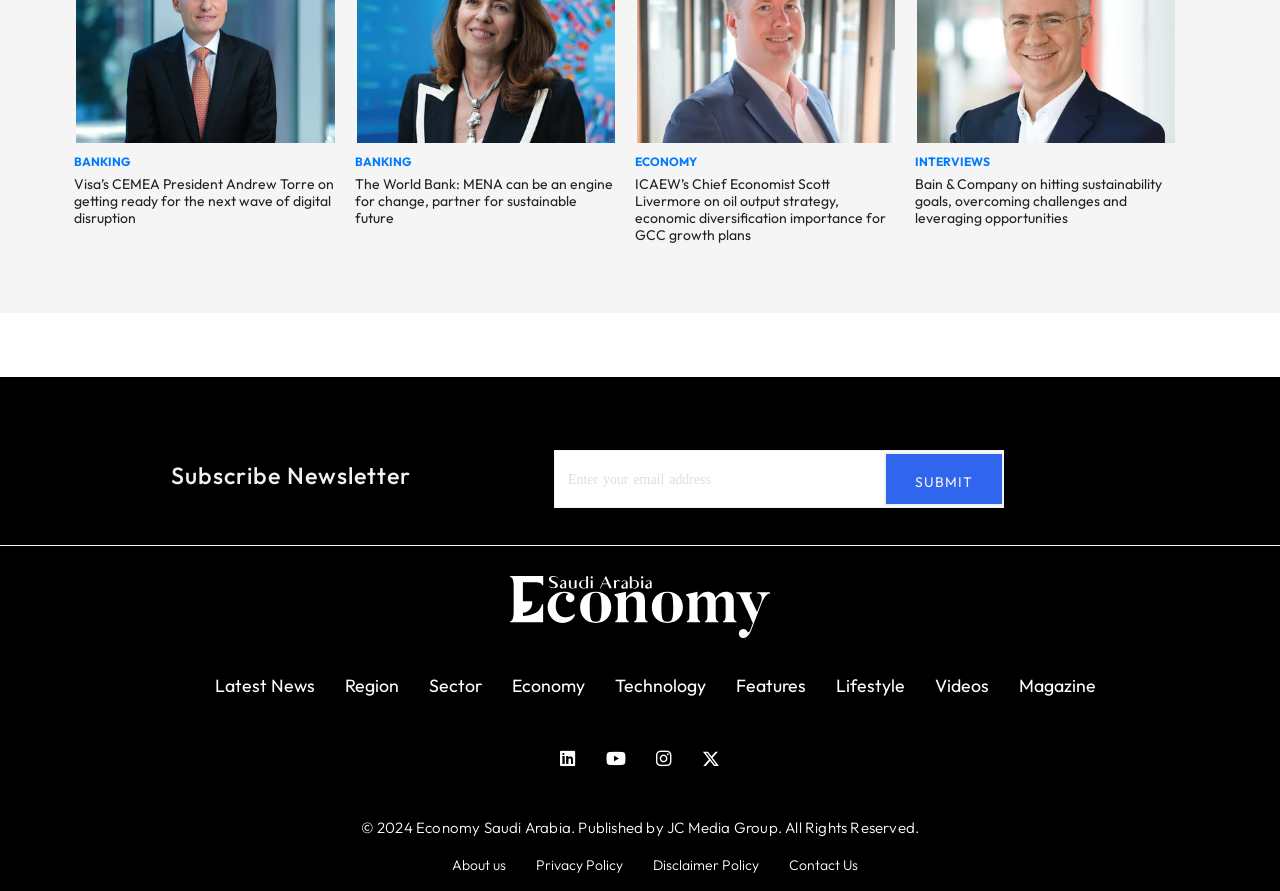Please predict the bounding box coordinates of the element's region where a click is necessary to complete the following instruction: "Submit the contact form". The coordinates should be represented by four float numbers between 0 and 1, i.e., [left, top, right, bottom].

[0.691, 0.507, 0.784, 0.568]